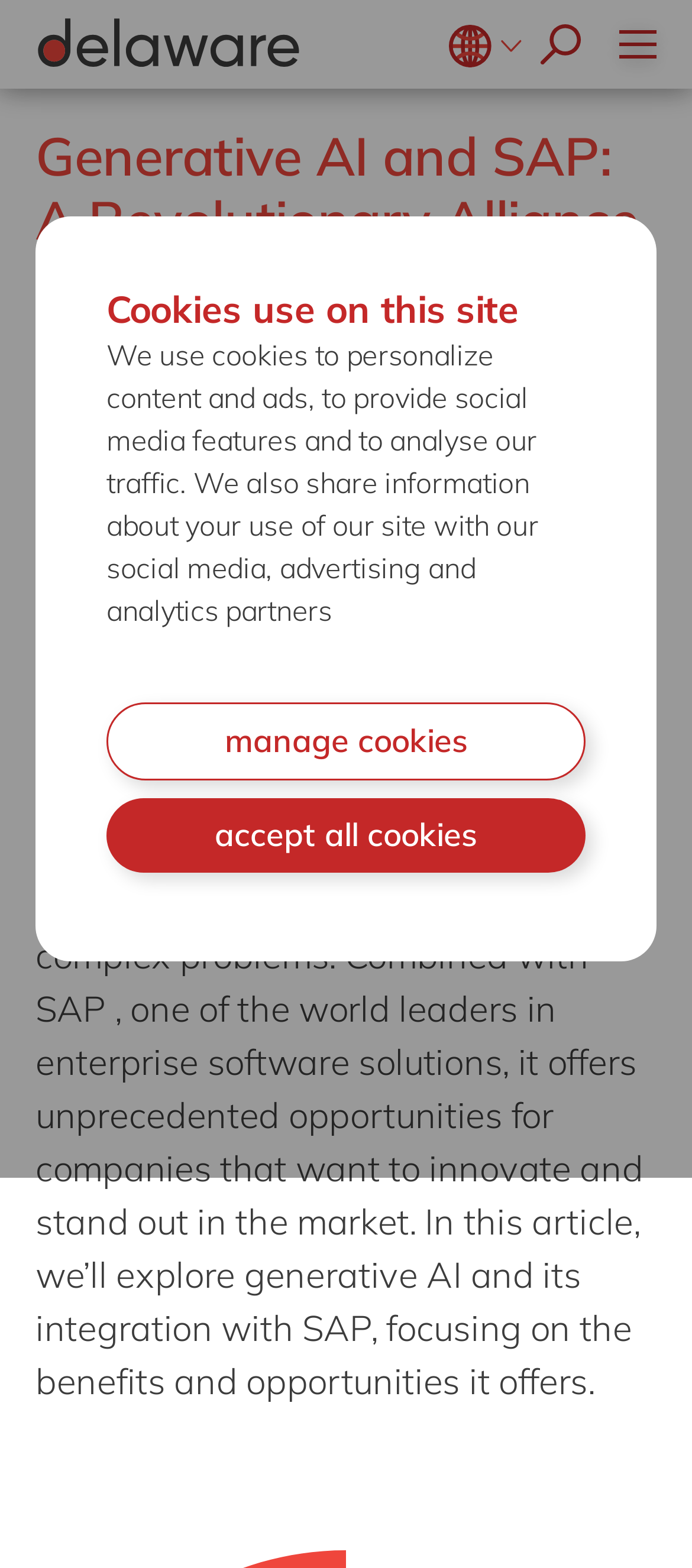Construct a comprehensive caption that outlines the webpage's structure and content.

The webpage is about Generative AI and its integration with SAP, a leading enterprise software solution provider. At the top, there is a primary navigation bar with a search box and a language selection button, which is currently expanded to show various language options. Below the navigation bar, there are multiple links to different countries and their corresponding languages.

On the left side of the page, there is a menu button. Below the menu button, there are several hidden links to various topics, including Utilities, Low-code Rapid Application Development, Projects, Culture, Benefits, Locations, Diversity & Inclusion, and CSR.

The main content of the page starts with a heading that reads "Generative AI and SAP: A Revolutionary Alliance for the Future of Business?" followed by a date, "Jul 06, 2023". There are two paragraphs of text, one describing the benefits of generative AI and its integration with SAP, and the other discussing the opportunities it offers to companies.

On the right side of the page, there are social media sharing links, including LinkedIn, Facebook, email, and Twitter. At the bottom of the page, there are two hidden buttons to manage cookies and accept all cookies.

Overall, the webpage is focused on providing information about the integration of generative AI and SAP, with a clean and organized layout that makes it easy to navigate.